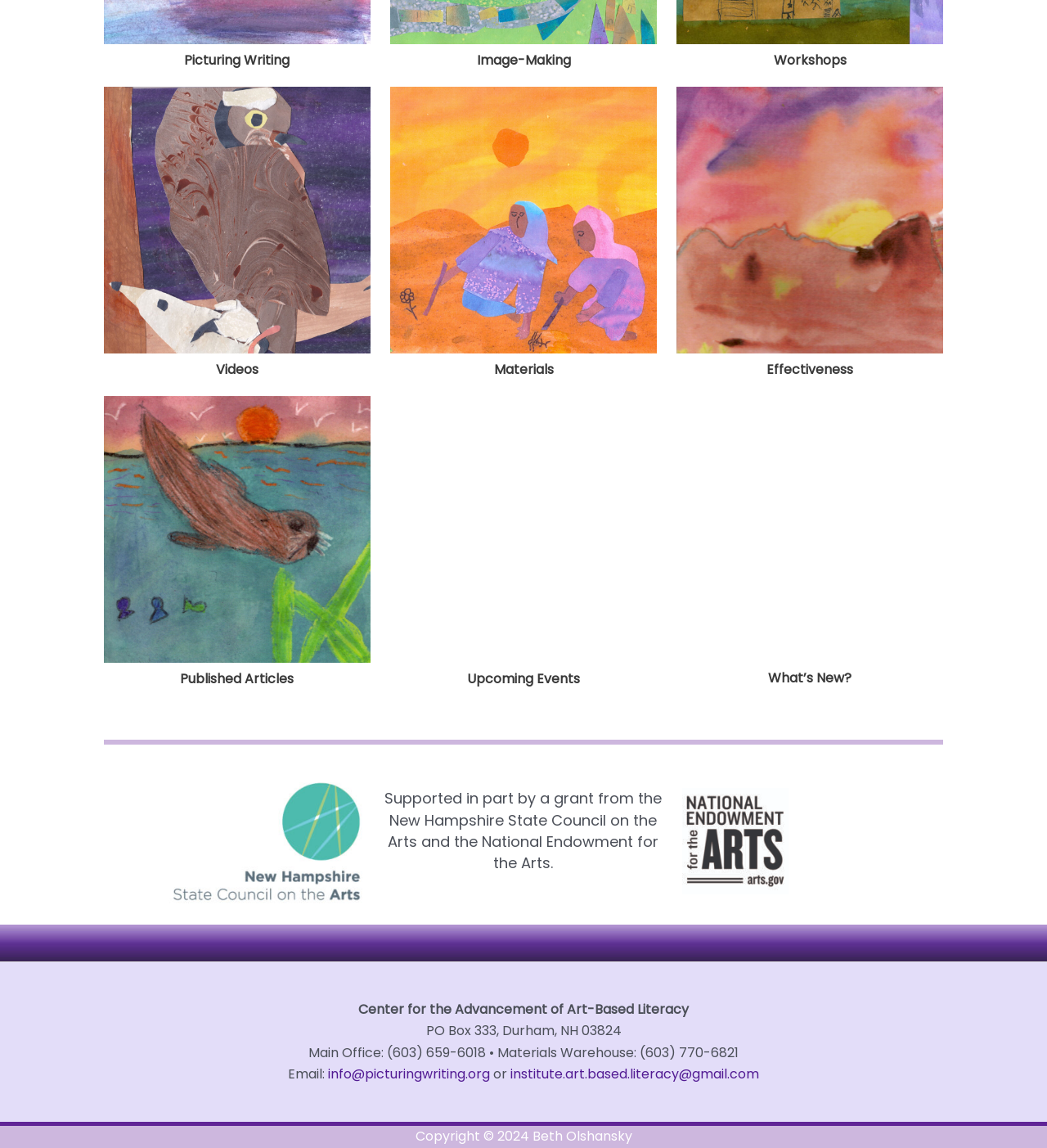Please provide a comprehensive response to the question below by analyzing the image: 
What is the phone number of the Materials Warehouse?

I found the answer by looking at the static text 'Main Office: (603) 659-6018 • Materials Warehouse: (603) 770-6821' which provides the phone numbers for the main office and the materials warehouse.